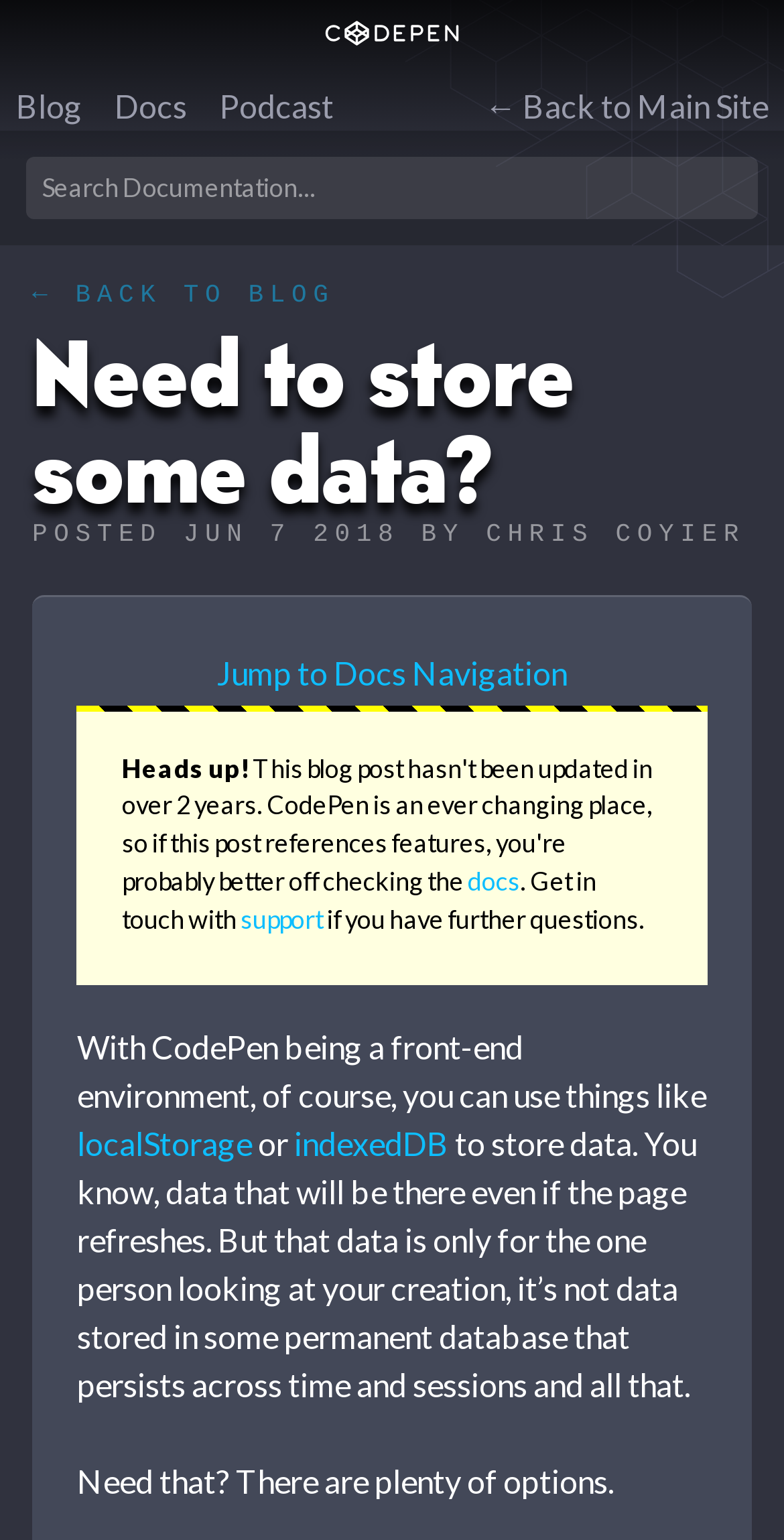Please answer the following question using a single word or phrase: 
What is the purpose of the 'Jump to Docs Navigation' link?

Navigation